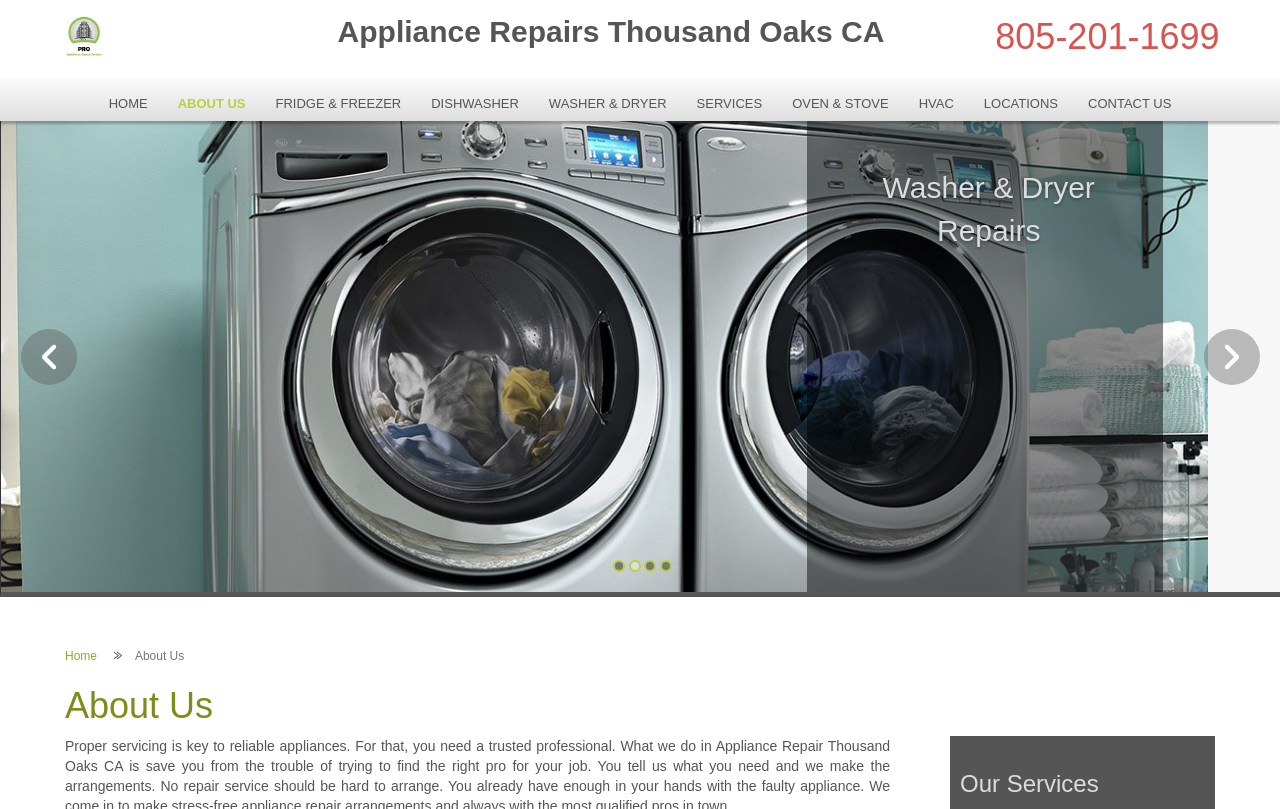Create an in-depth description of the webpage, covering main sections.

The webpage is about an appliance repair company in Thousand Oaks, CA. At the top, there is a header section with the company name "Appliance Repairs Thousand Oaks CA" and a phone number "805-201-1699" on the right side. Below the header, there is a navigation menu with 9 links: "HOME", "ABOUT US", "FRIDGE & FREEZER", "DISHWASHER", "WASHER & DRYER", "SERVICES", "OVEN & STOVE", "HVAC", and "LOCATIONS" from left to right.

On the left side of the page, there are two small icons with links, one at the top and one at the bottom. On the right side, there are four small icons with links, arranged vertically.

The main content of the page is divided into two sections. The top section has a heading "About Us" and some text below it. The bottom section has a heading "Our Services" and some text below it, including a subheading "Dishwasher Repair Services".

At the bottom of the page, there is a footer section with a link "CONTACT US" on the right side and some social media links on the left side.